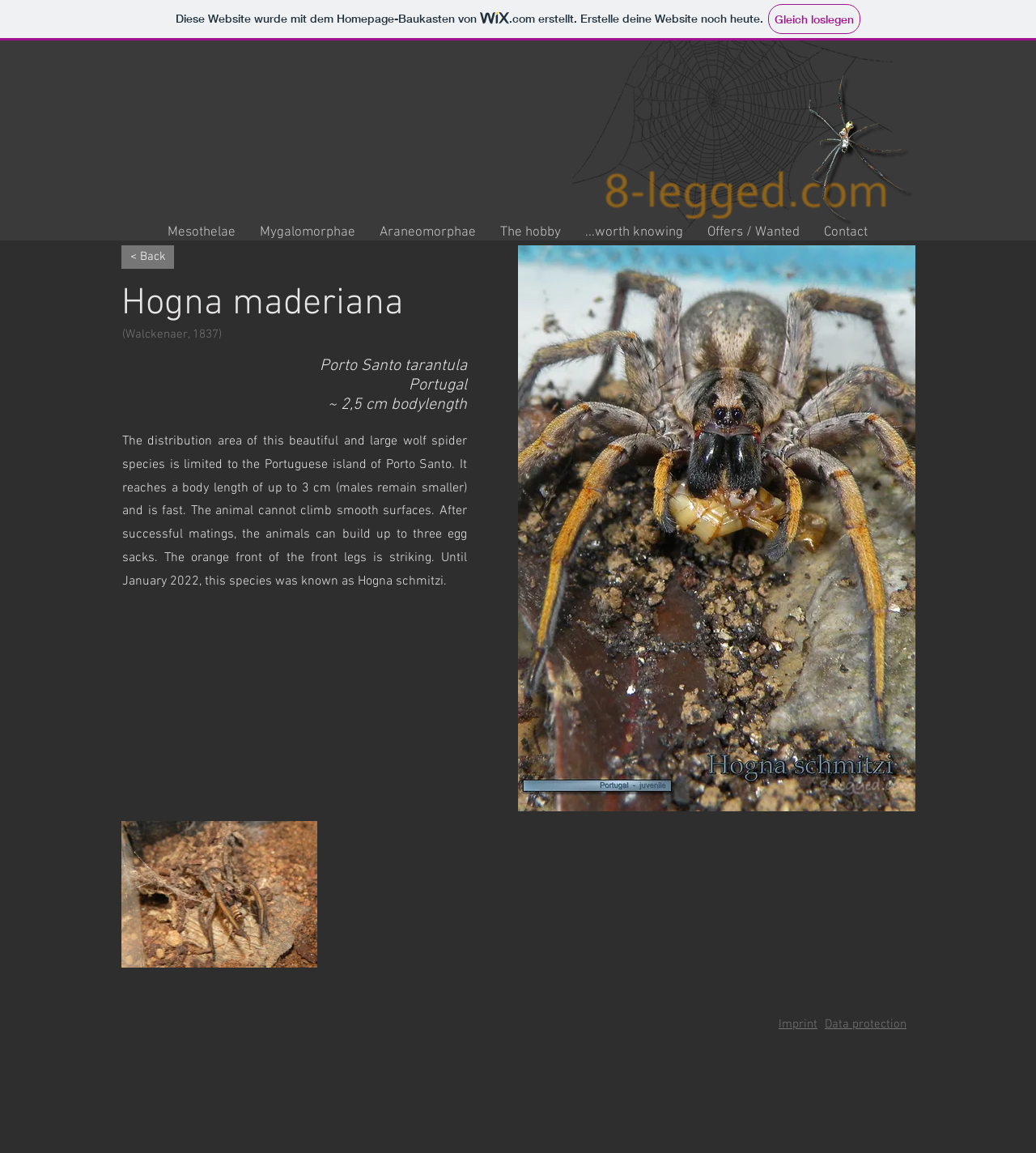Determine the bounding box coordinates for the element that should be clicked to follow this instruction: "View the image of Hogna maderiana". The coordinates should be given as four float numbers between 0 and 1, in the format [left, top, right, bottom].

[0.5, 0.213, 0.884, 0.704]